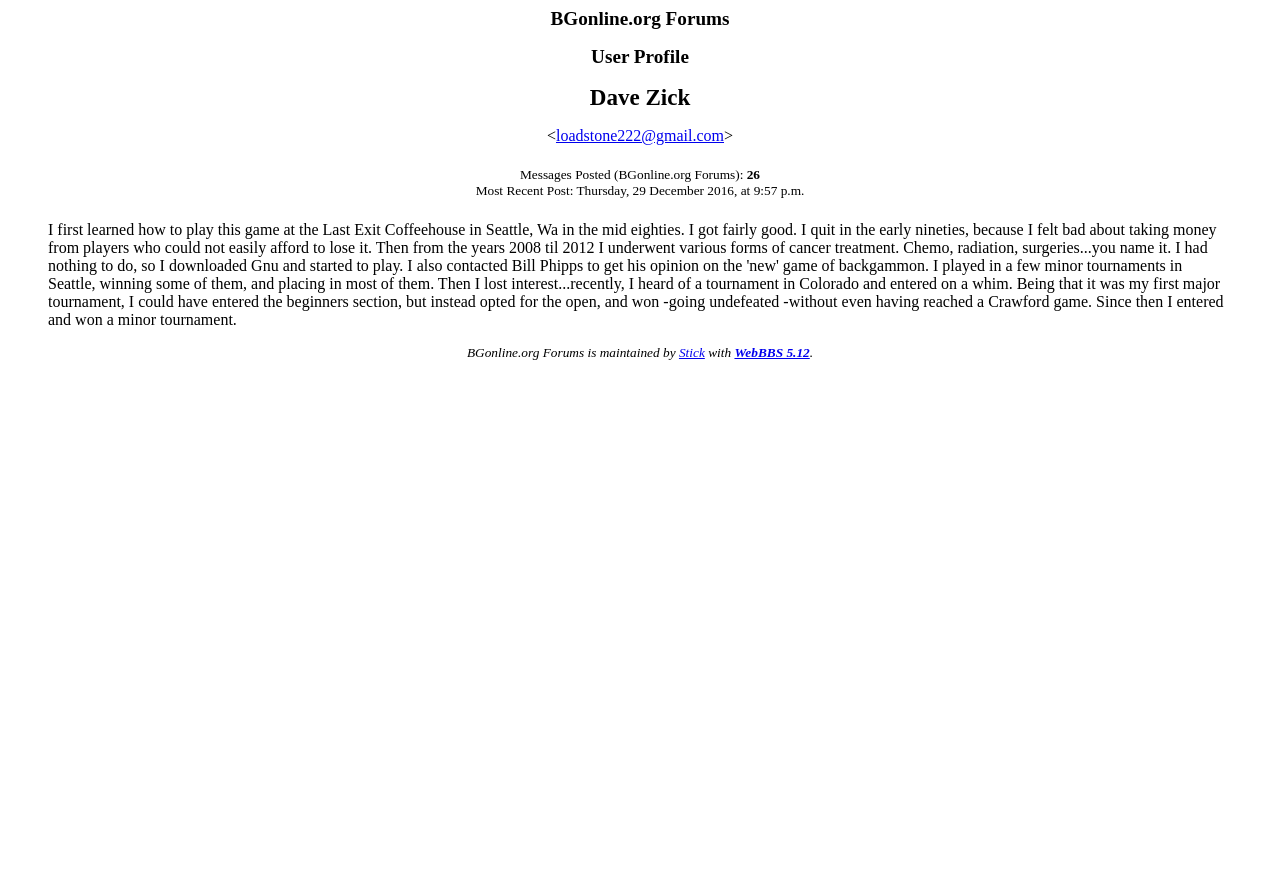What is the name of the software used to maintain the forum?
Utilize the information in the image to give a detailed answer to the question.

The name of the software used to maintain the forum can be found in the link element with the text 'WebBBS 5.12' at coordinates [0.574, 0.392, 0.633, 0.41].